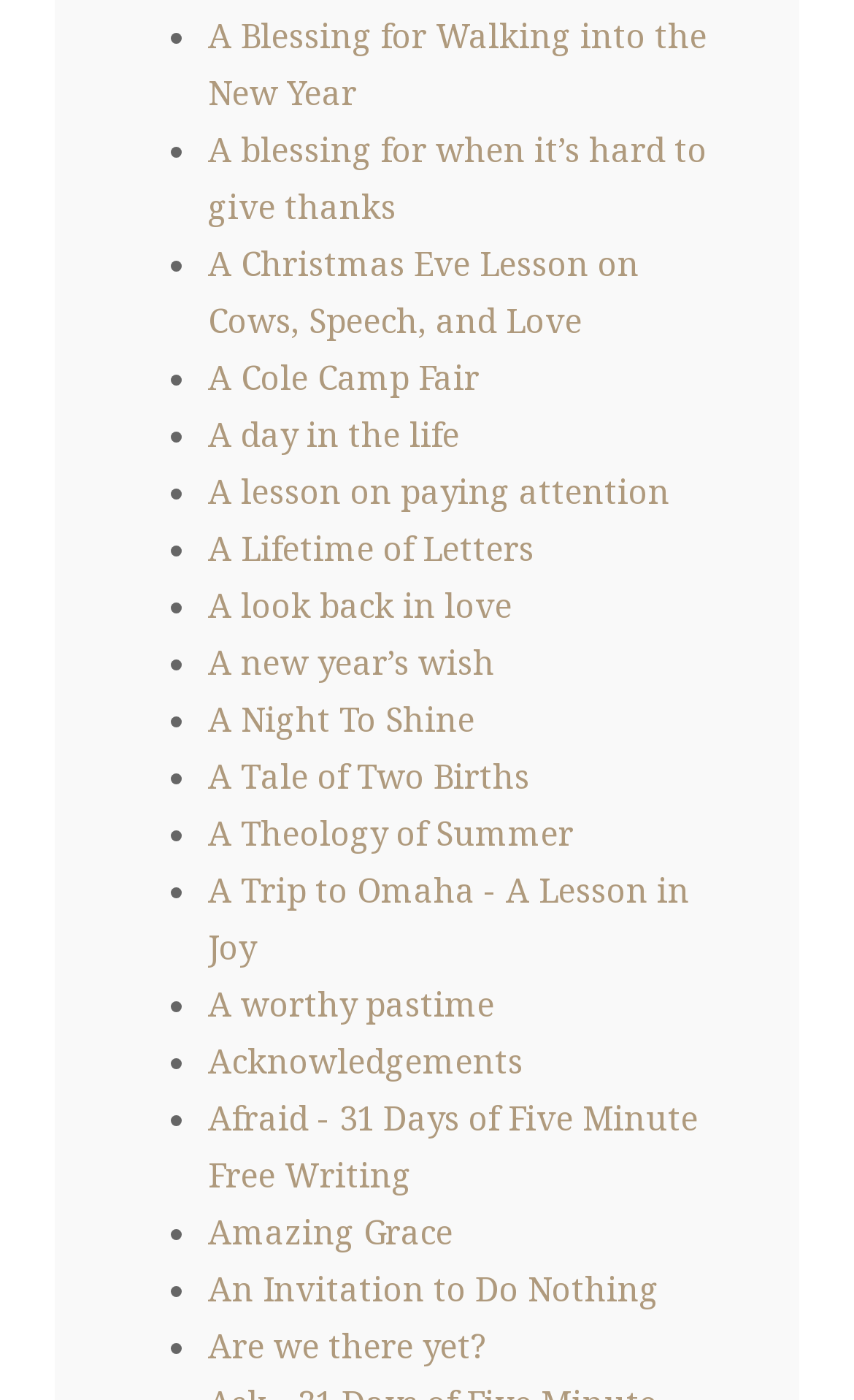Do all links have similar lengths?
Using the screenshot, give a one-word or short phrase answer.

No